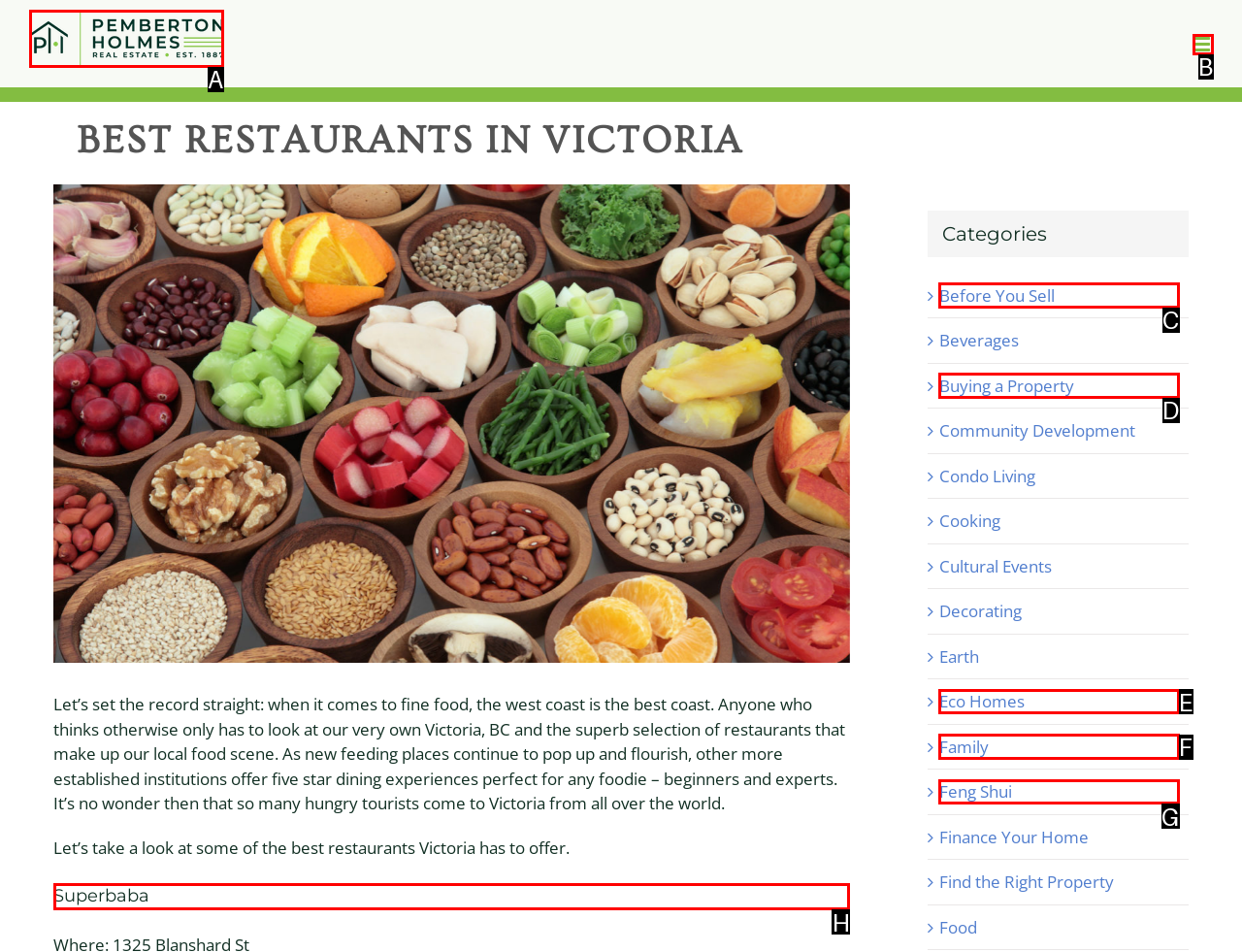Choose the letter of the element that should be clicked to complete the task: Explore Superbaba
Answer with the letter from the possible choices.

H